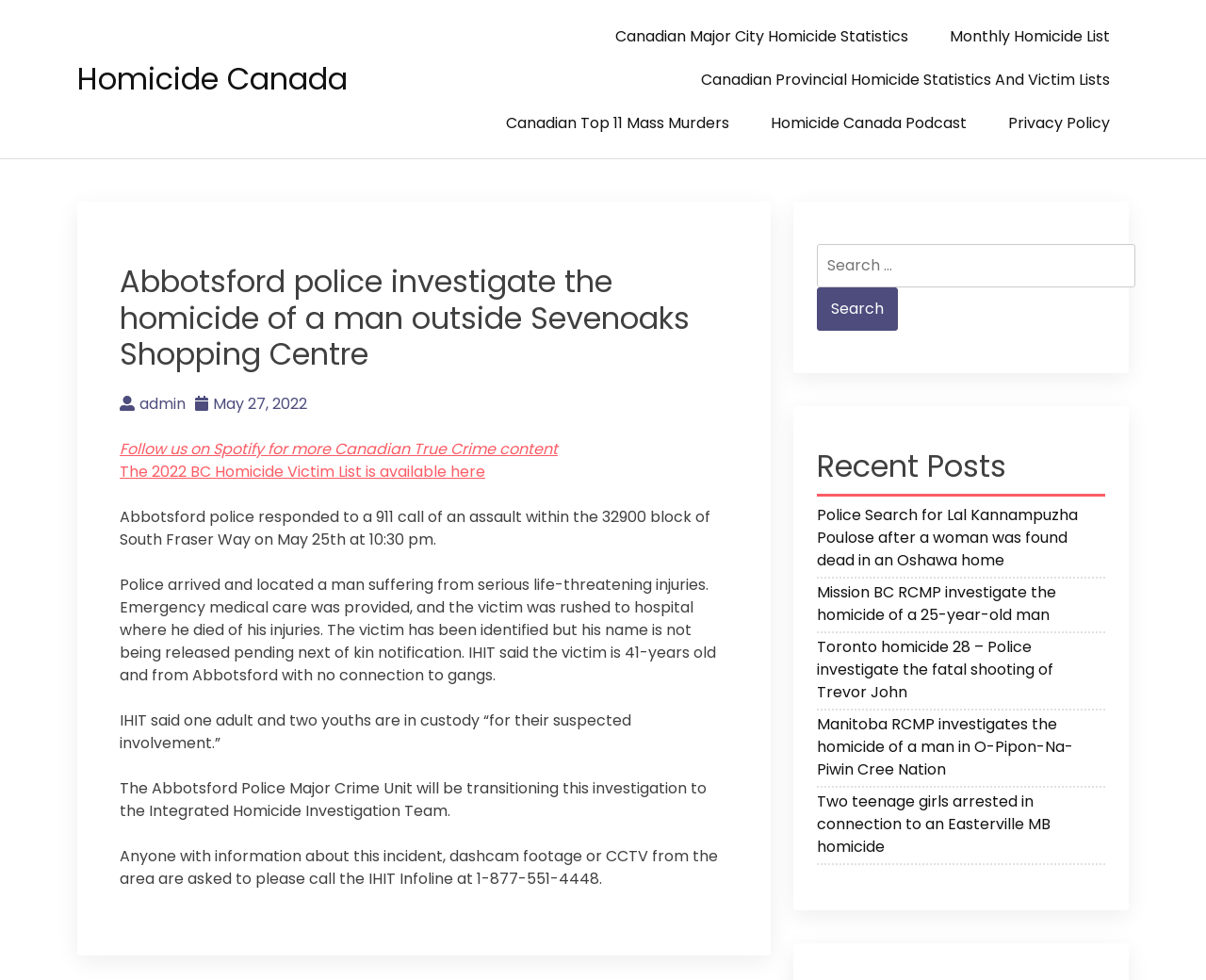Generate a thorough explanation of the webpage's elements.

This webpage is about Homicide Canada, a platform that provides information on Canadian true crime cases. At the top, there is a heading "Homicide Canada" with a link to the main page. Below it, there are several links to different sections of the website, including "Canadian Major City Homicide Statistics", "Monthly Homicide List", and "Canadian Provincial Homicide Statistics And Victim Lists".

On the left side of the page, there is an article about a specific homicide case in Abbotsford, British Columbia. The article has a heading "Abbotsford police investigate the homicide of a man outside Sevenoaks Shopping Centre" and provides details about the incident, including the date, time, and location of the crime. There are also links to follow the website on Spotify and to access the 2022 BC Homicide Victim List.

The article is followed by several paragraphs of text that describe the incident, including the response of the police, the identification of the victim, and the suspects in custody. There are also requests for information and dashcam footage from the public.

On the right side of the page, there is a search bar with a button to search for specific keywords. Below the search bar, there is a heading "Recent Posts" with links to several other homicide cases, including cases in Oshawa, Mission, Toronto, and Manitoba.

At the bottom of the page, there are several links to other sections of the website, including "Canadian Top 11 Mass Murders", "Homicide Canada Podcast", and "Privacy Policy". There is also a button with an icon, likely a social media link.